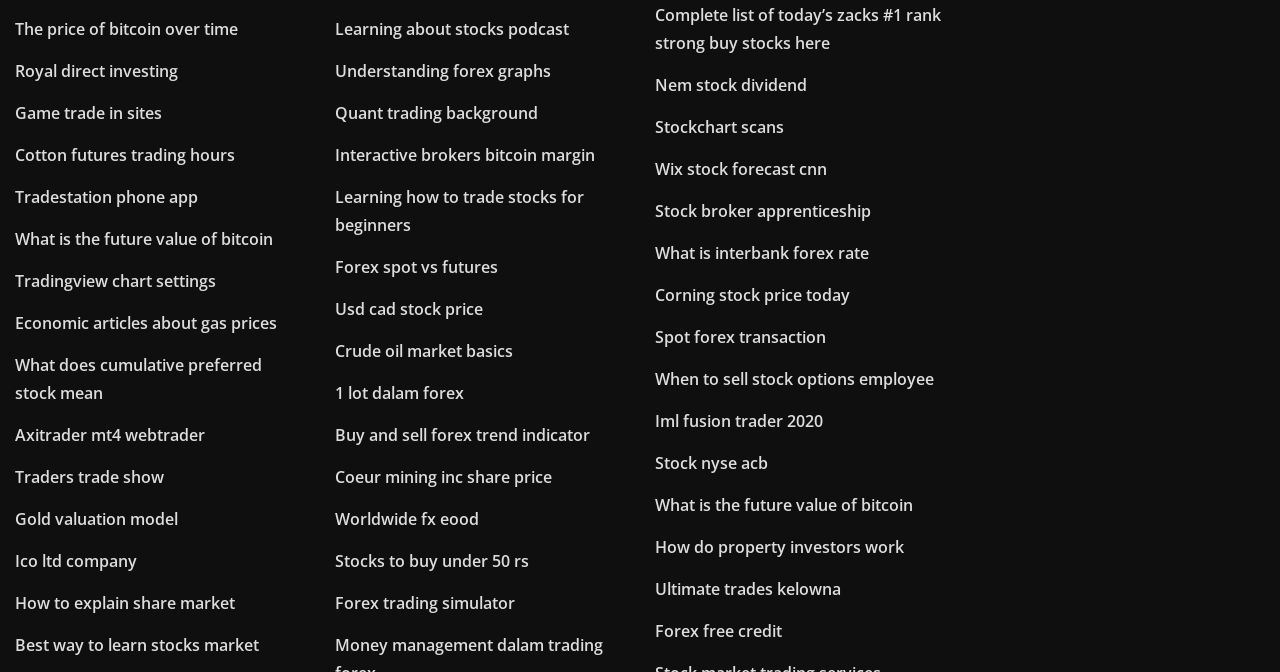Please locate the clickable area by providing the bounding box coordinates to follow this instruction: "Visit 'Learning about stocks podcast'".

[0.262, 0.027, 0.445, 0.06]